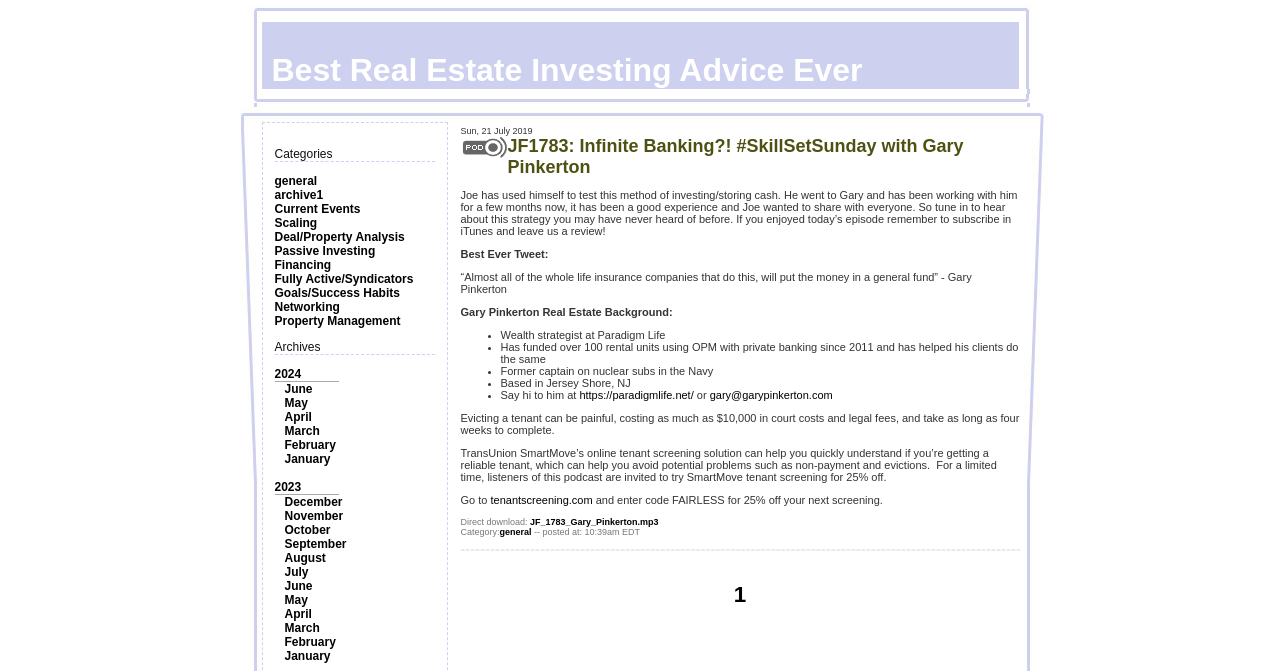Show the bounding box coordinates for the element that needs to be clicked to execute the following instruction: "Explore the archives". Provide the coordinates in the form of four float numbers between 0 and 1, i.e., [left, top, right, bottom].

[0.214, 0.507, 0.25, 0.528]